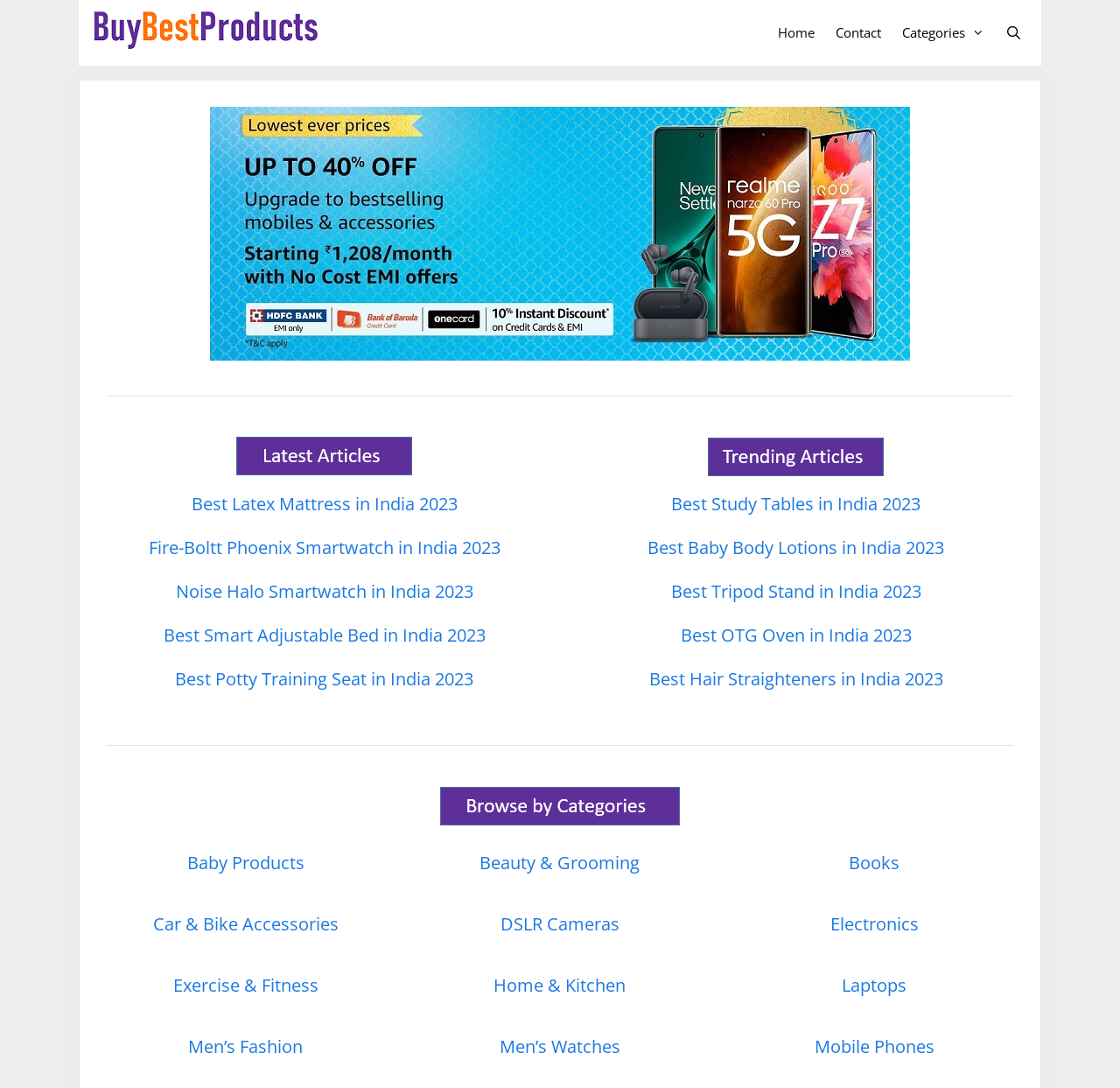Can you pinpoint the bounding box coordinates for the clickable element required for this instruction: "Browse products in the 'Baby Products' category"? The coordinates should be four float numbers between 0 and 1, i.e., [left, top, right, bottom].

[0.167, 0.782, 0.272, 0.804]